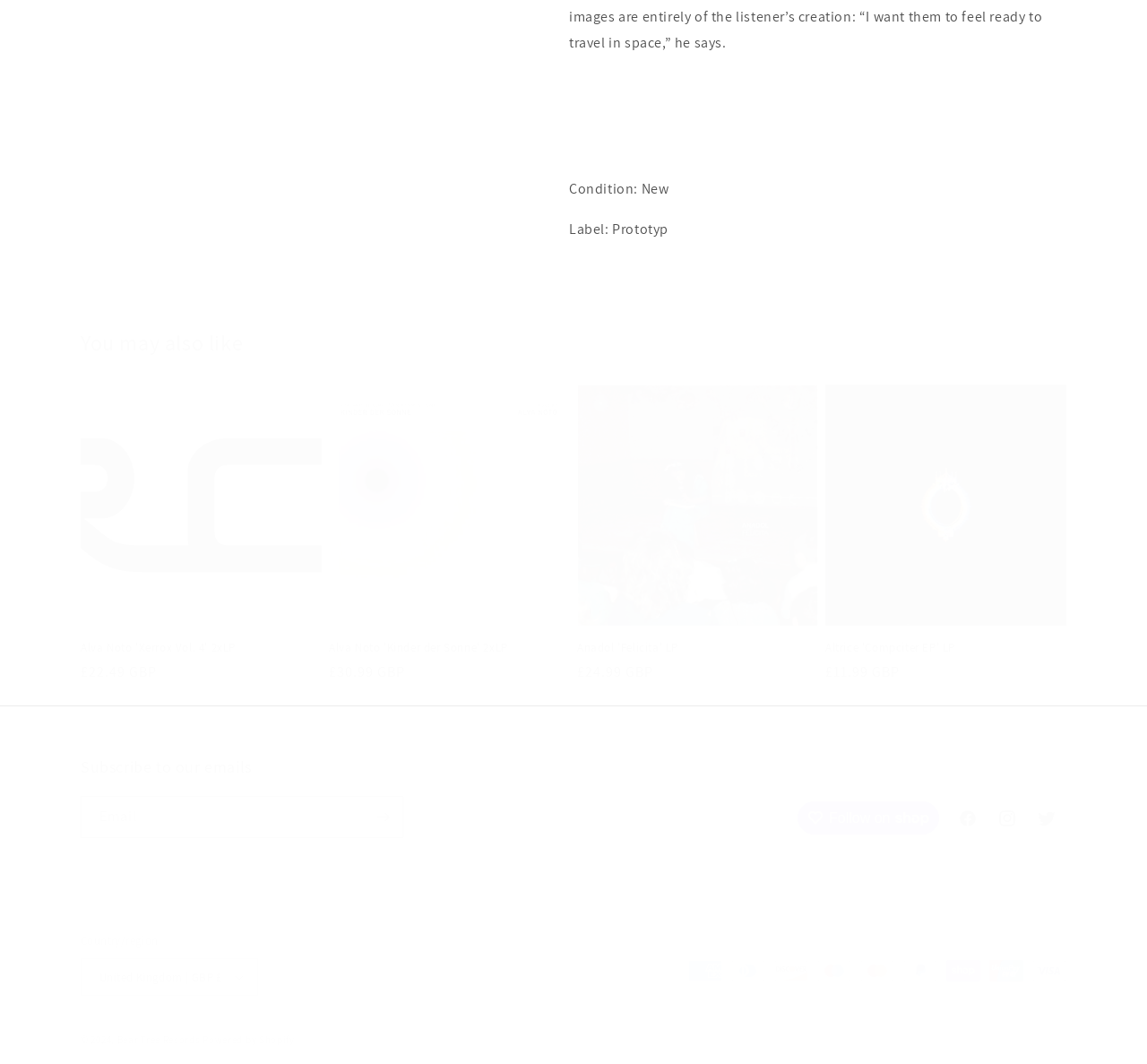Identify the bounding box for the UI element described as: "Twitter". The coordinates should be four float numbers between 0 and 1, i.e., [left, top, right, bottom].

[0.895, 0.751, 0.93, 0.788]